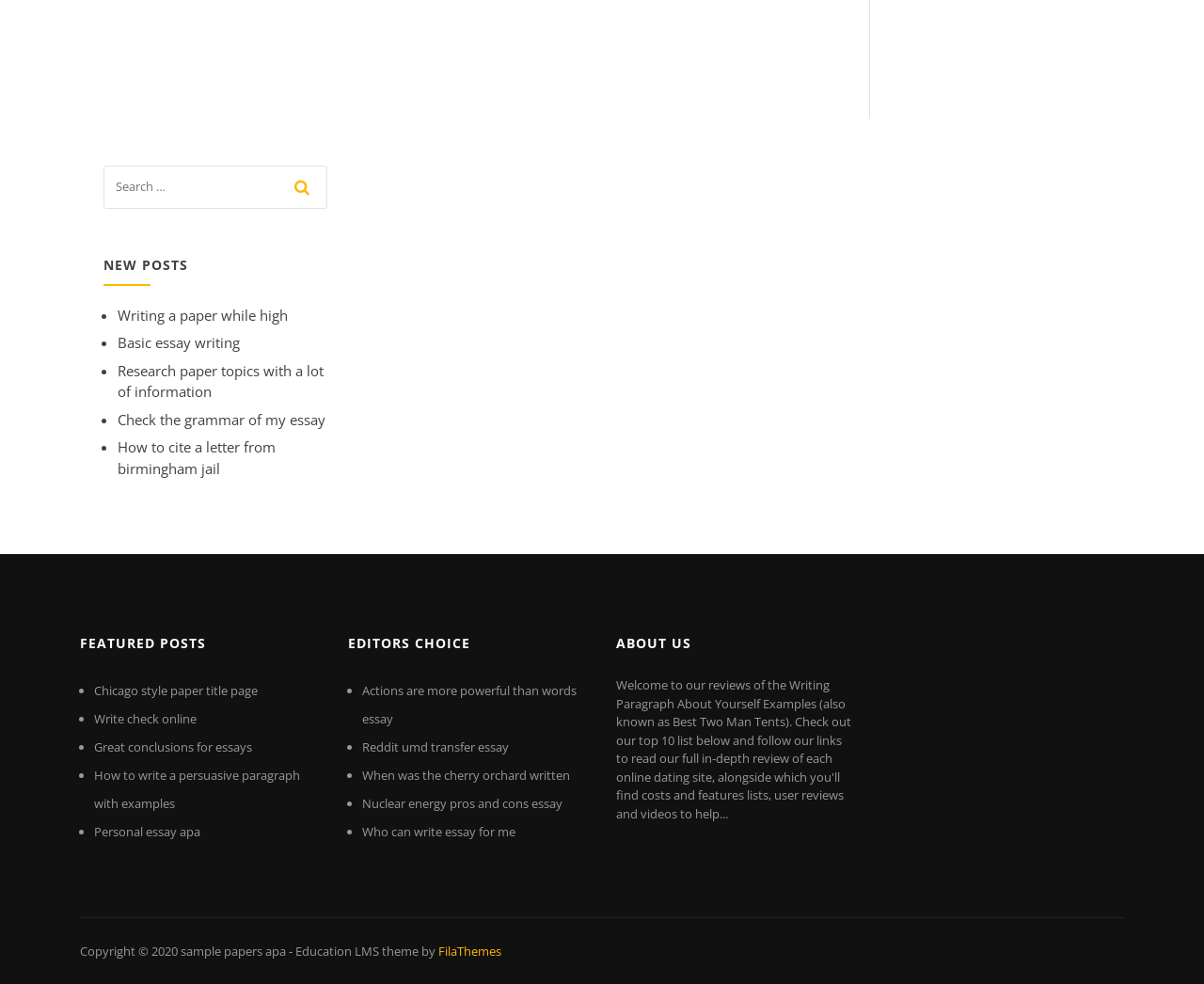Can you show the bounding box coordinates of the region to click on to complete the task described in the instruction: "learn about the editors choice 'Actions are more powerful than words essay'"?

[0.301, 0.693, 0.479, 0.739]